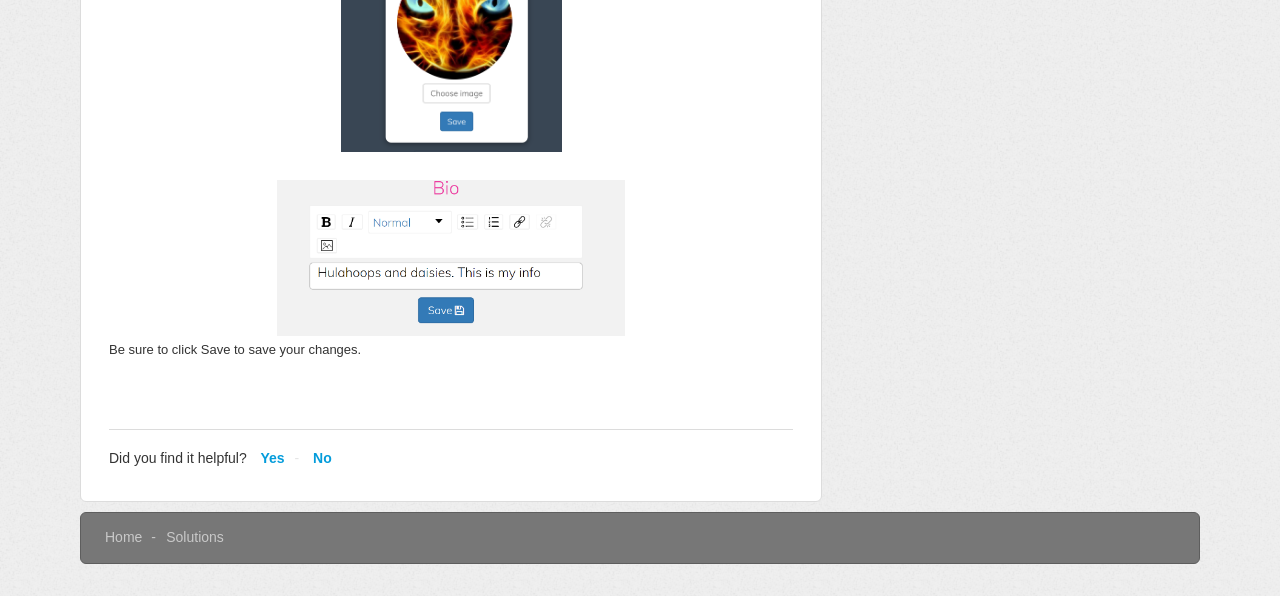Examine the image and give a thorough answer to the following question:
What is the warning message at the top?

The warning message at the top of the webpage says 'Be sure to click Save to save your changes.' This is a reminder to the user to save their changes before leaving the page, ensuring that their work is not lost.